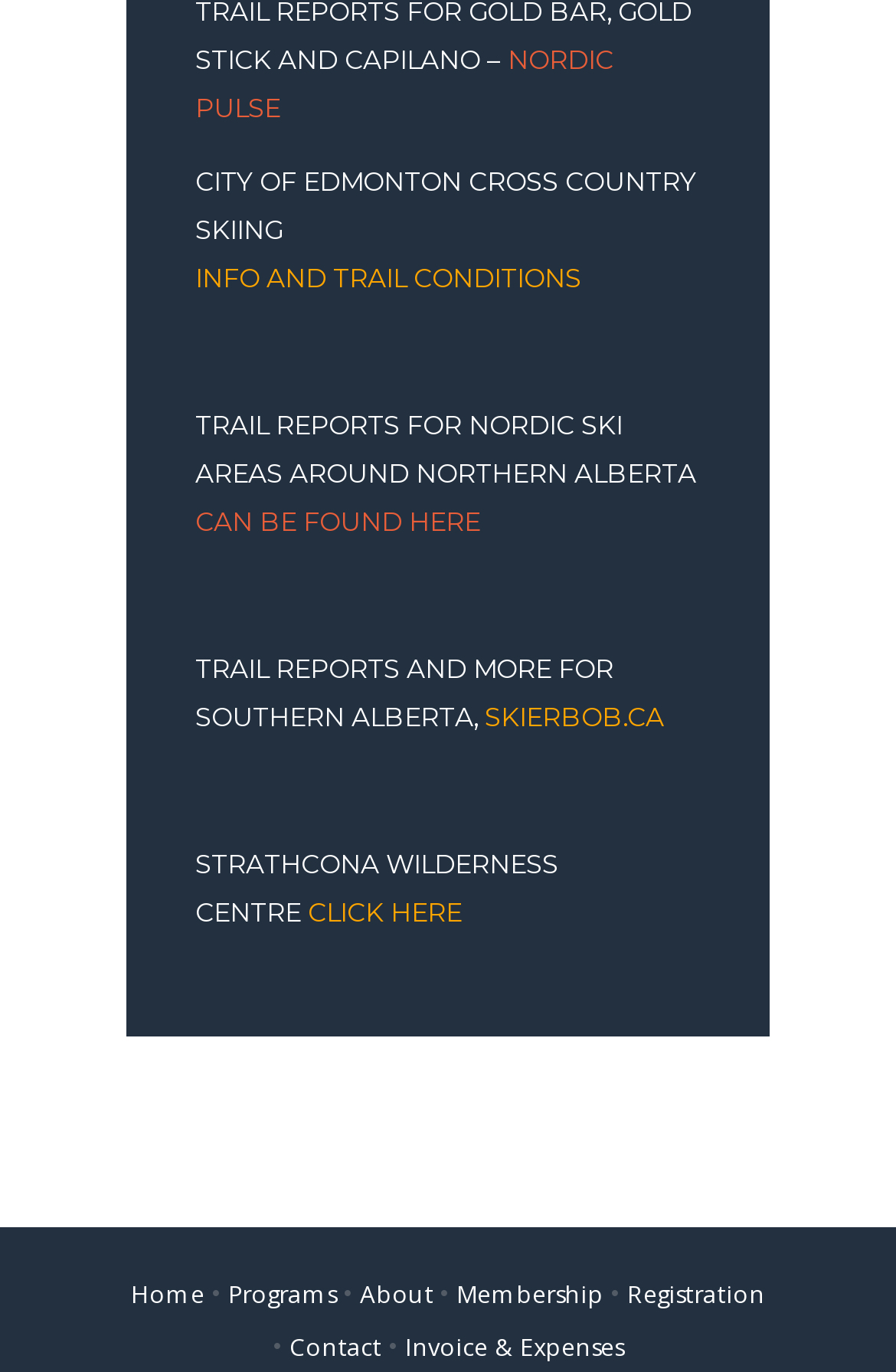Please find the bounding box coordinates of the element's region to be clicked to carry out this instruction: "Click the 'Register' link".

None